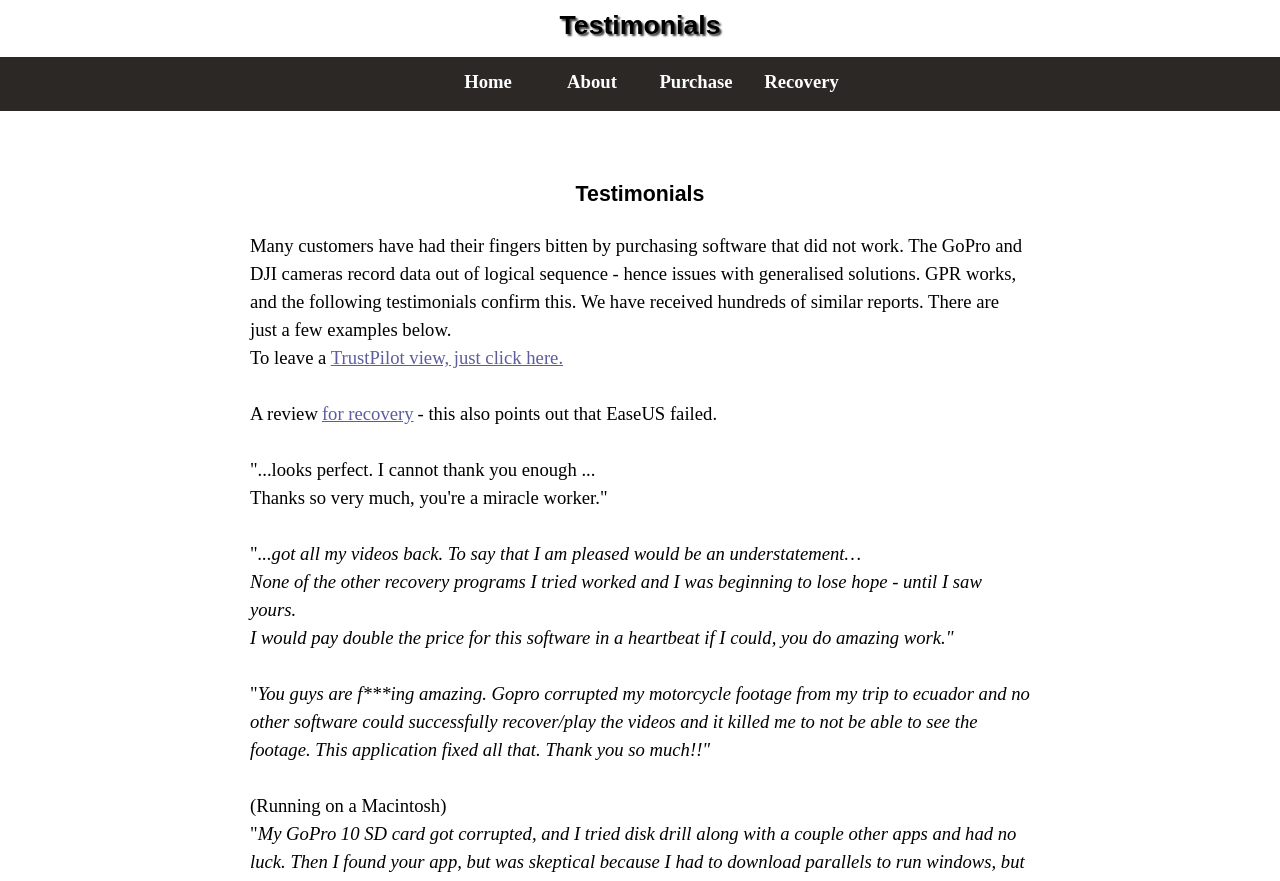Give a detailed account of the webpage's layout and content.

The webpage is about a program called GPR, specifically designed to recover deleted videos from GoPro, DJI, and other video cameras. 

At the top, there is a title "Testimonials for GoPro Recovery software". Below the title, there is a paragraph explaining that many customers have had issues with other software not working, but GPR has received hundreds of positive reports. 

To the right of this paragraph, there is a link to view testimonials on TrustPilot. Below this link, there are several customer reviews, each consisting of a few sentences of text. These reviews are positioned in a vertical column, with the first review starting from the top left and the subsequent reviews following below it. 

The reviews express gratitude and amazement at the software's ability to recover deleted videos, with some customers mentioning that other recovery programs failed. One review even mentions the software's success in recovering corrupted motorcycle footage from a trip to Ecuador. 

At the bottom, there is a note indicating that one of the reviews was written by a user running the software on a Macintosh.